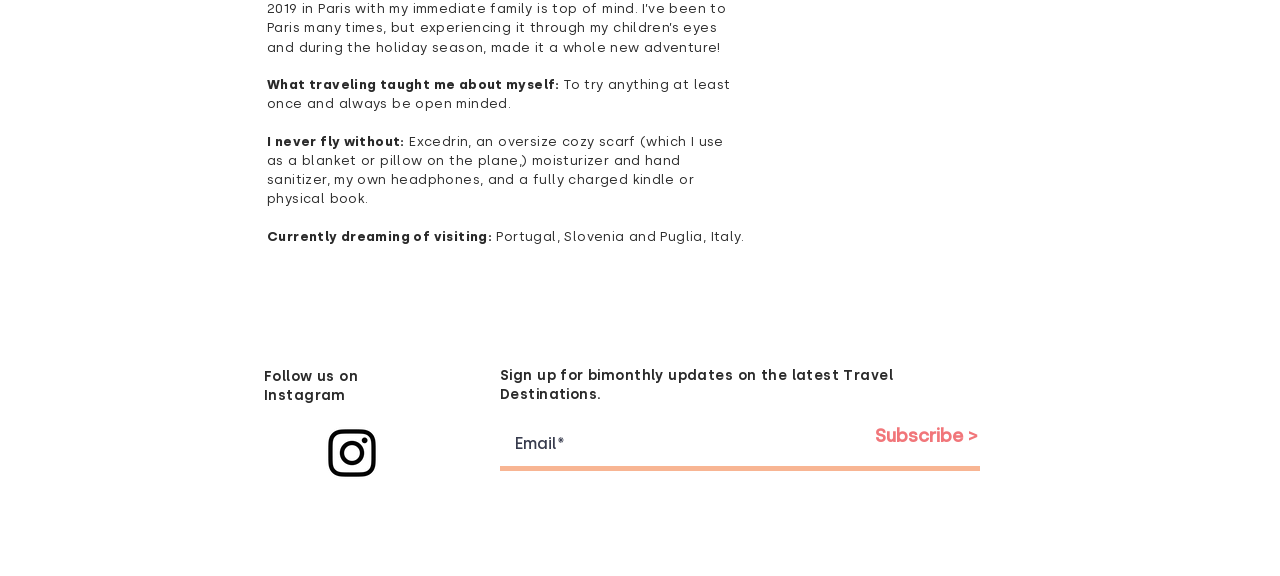Using the description: "Subscribe >", identify the bounding box of the corresponding UI element in the screenshot.

[0.684, 0.739, 0.764, 0.778]